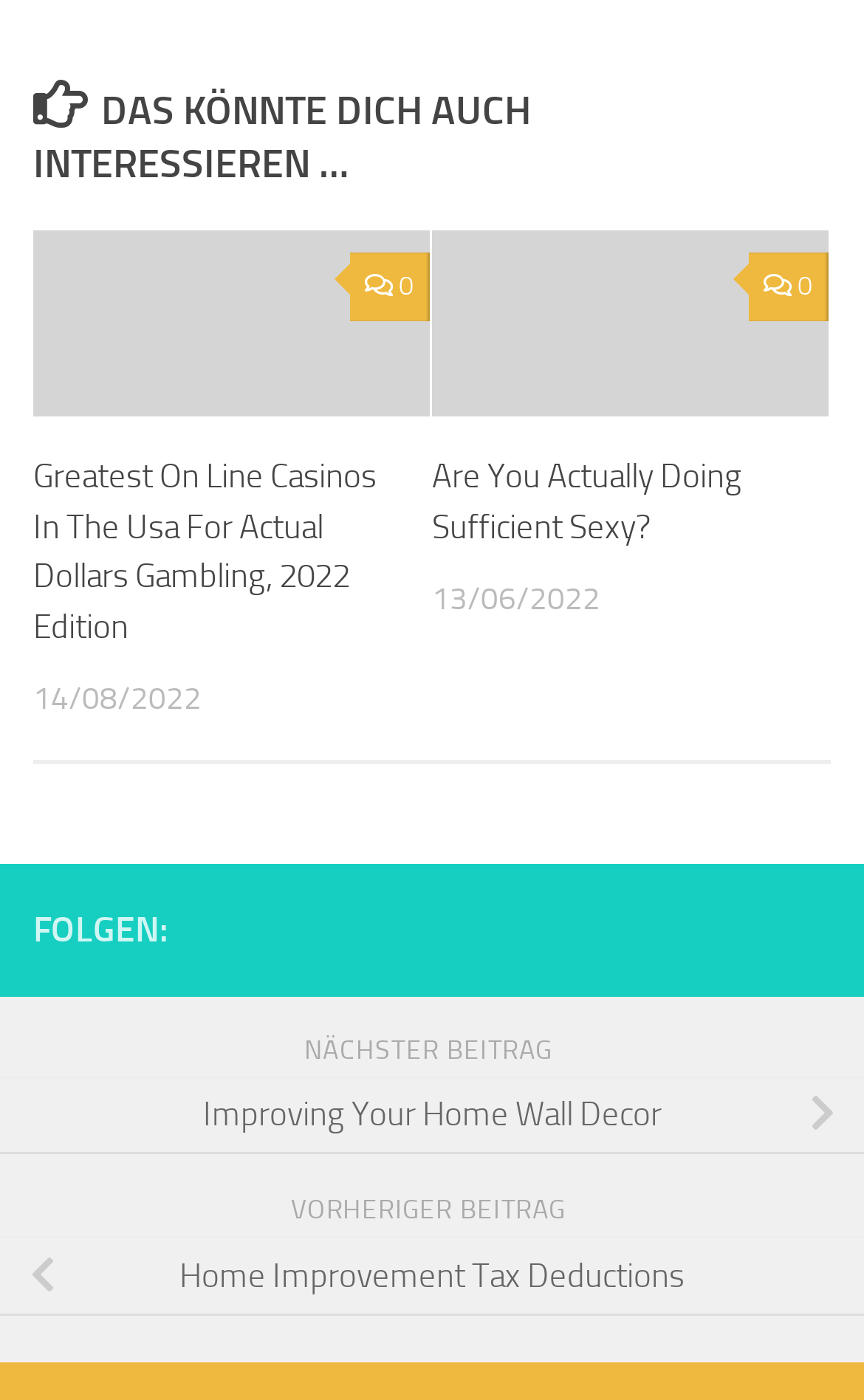Show the bounding box coordinates for the HTML element described as: "Home Improvement Tax Deductions".

[0.0, 0.884, 1.0, 0.94]